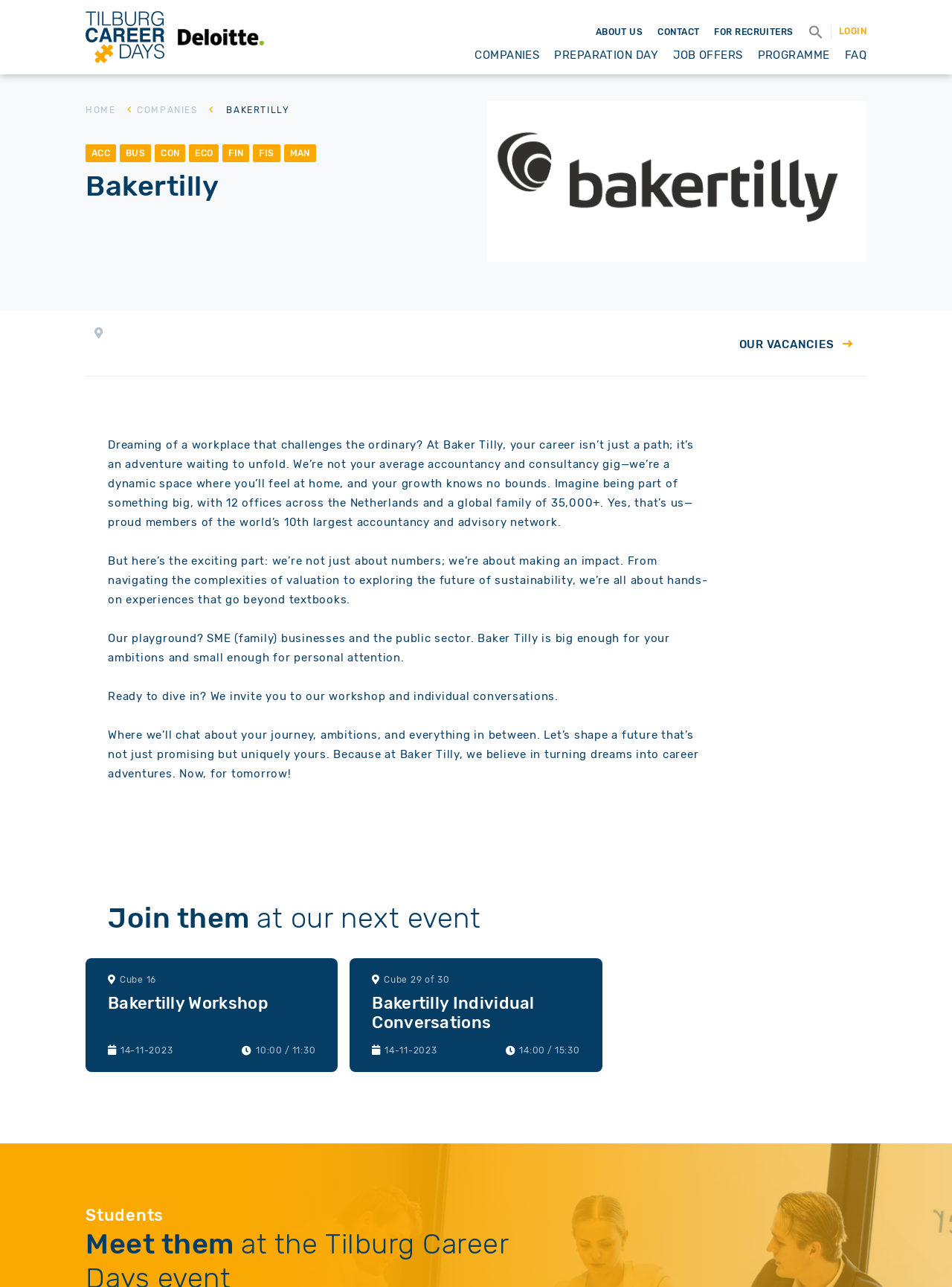Using the description: "Companies", identify the bounding box of the corresponding UI element in the screenshot.

[0.499, 0.036, 0.567, 0.049]